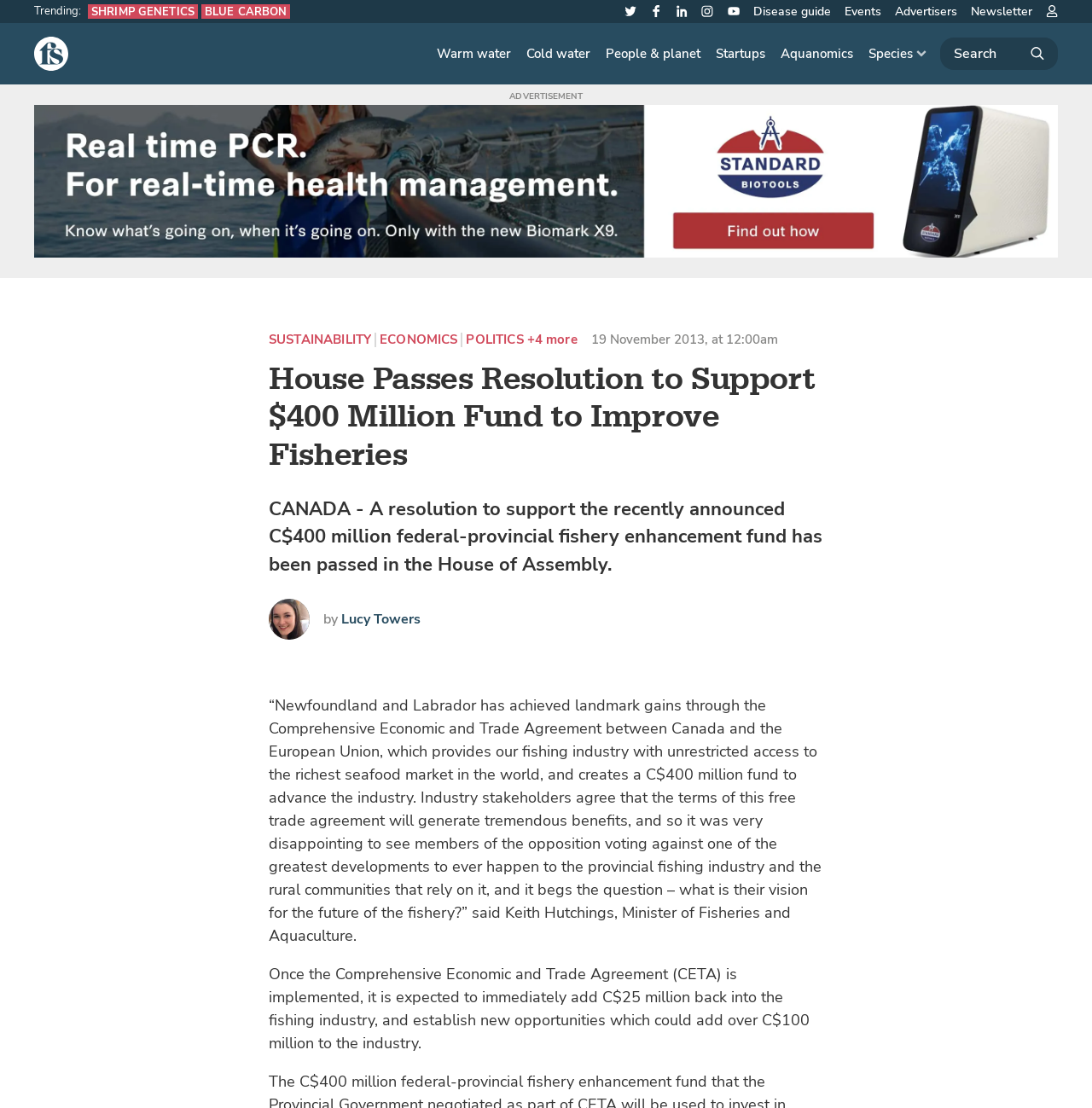Utilize the details in the image to give a detailed response to the question: What is the name of the website?

I determined the name of the website by looking at the logo and the text 'The Fish Site' in the top-left corner of the webpage.